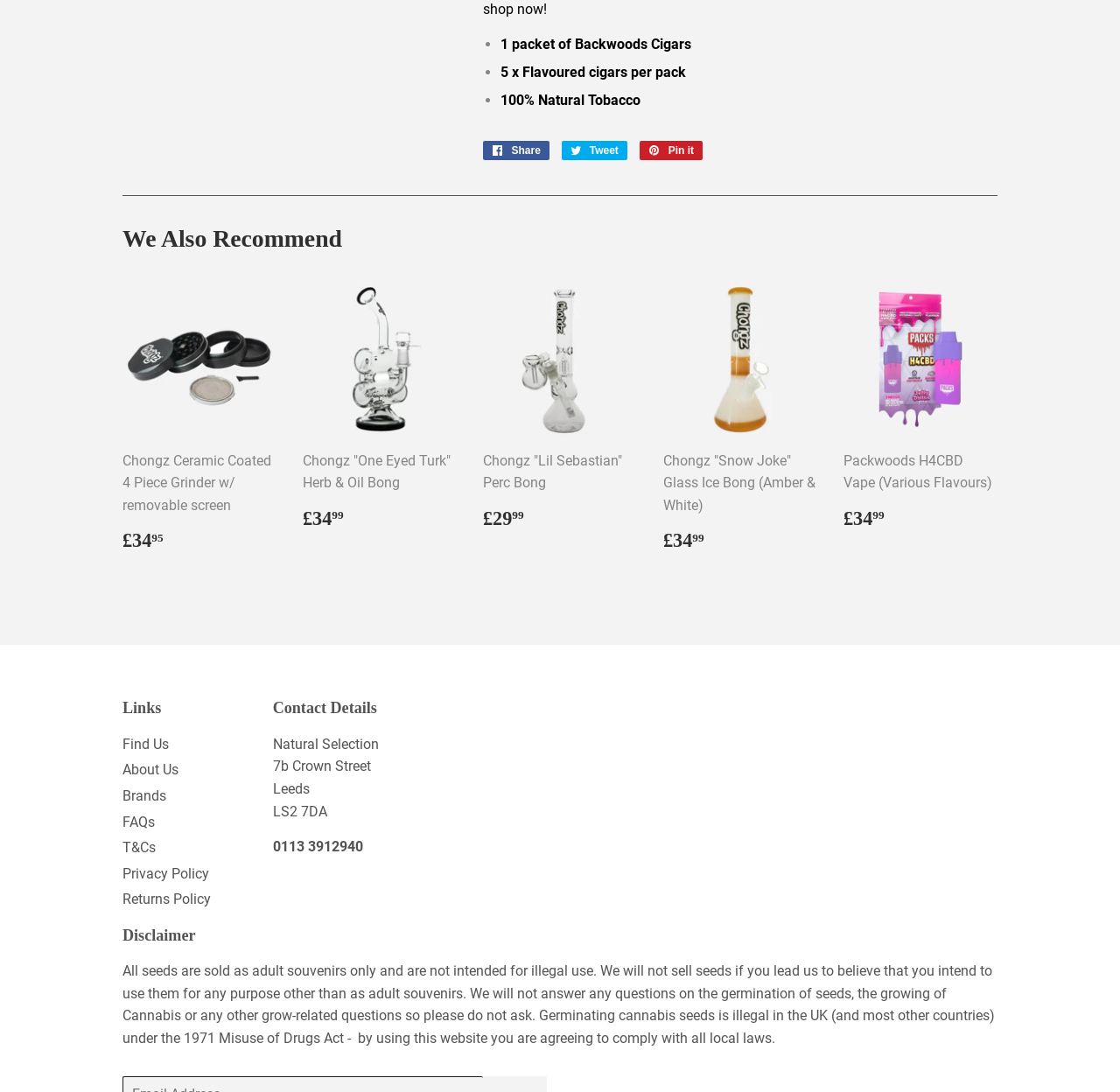Please find the bounding box coordinates of the element that needs to be clicked to perform the following instruction: "View the recent post 'Marcus Mauger’s'". The bounding box coordinates should be four float numbers between 0 and 1, represented as [left, top, right, bottom].

None